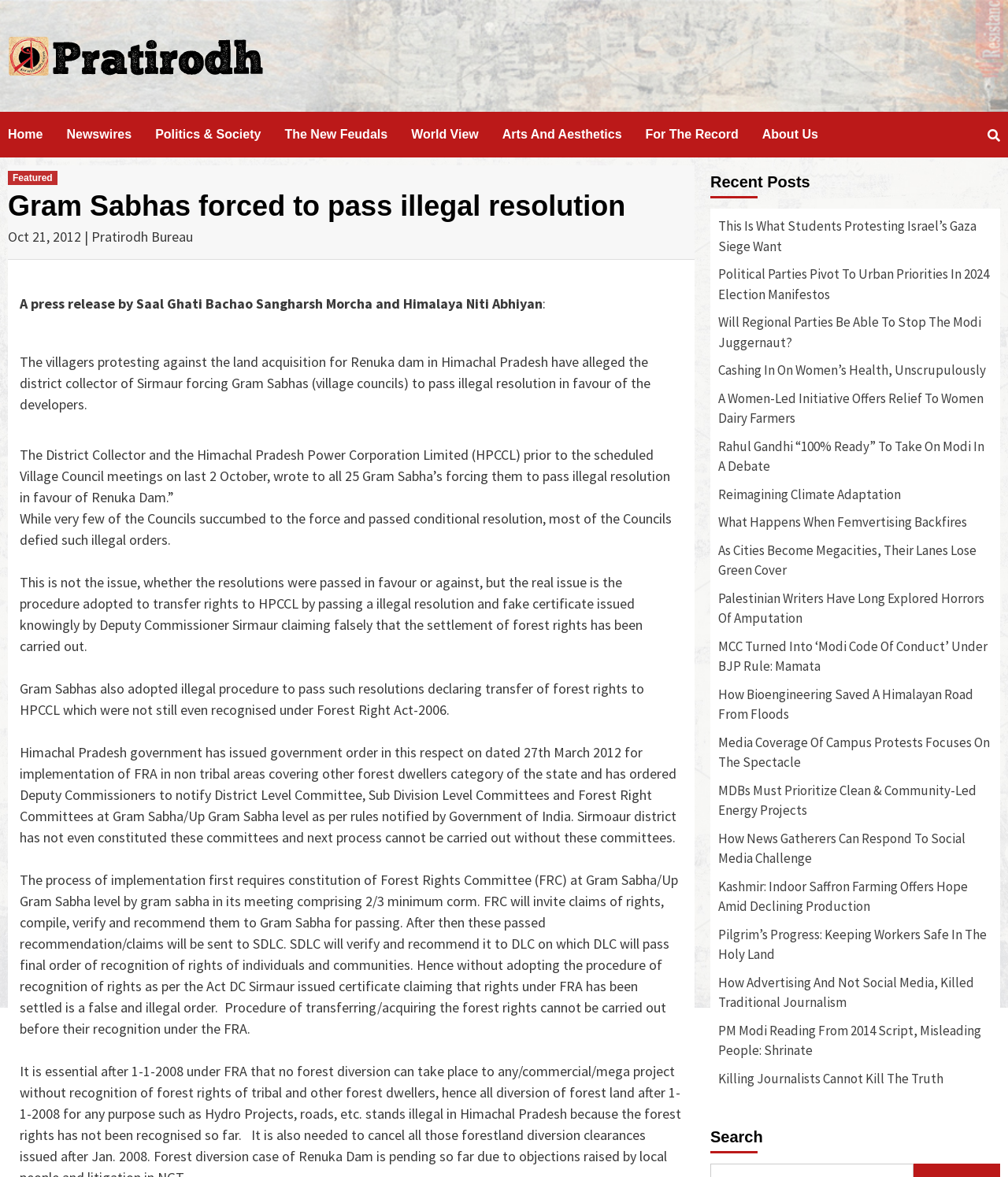Determine the bounding box coordinates of the clickable region to execute the instruction: "Read the news article 'Gram Sabhas forced to pass illegal resolution'". The coordinates should be four float numbers between 0 and 1, denoted as [left, top, right, bottom].

[0.008, 0.162, 0.689, 0.188]